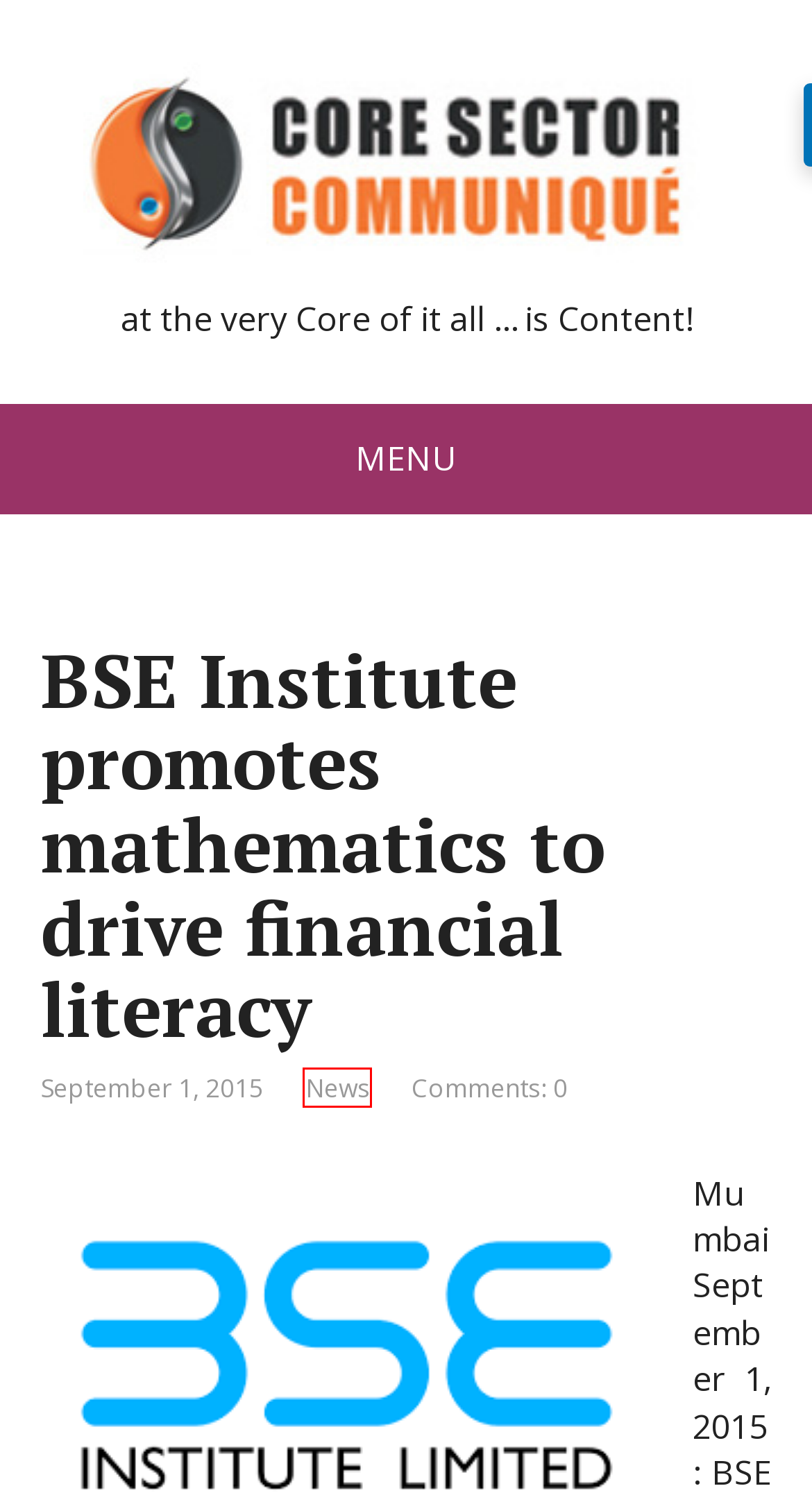Examine the screenshot of a webpage with a red bounding box around a specific UI element. Identify which webpage description best matches the new webpage that appears after clicking the element in the red bounding box. Here are the candidates:
A. VK | 登录
B. Core Sector Communique - at the very Core of it all ... is Content!
C. News Archives - Core Sector Communique
D. MD & CEO Archives - Core Sector Communique
E. mathematics Archives - Core Sector Communique
F. Best Financial Courses & Certification Programs at BSE Institute Ltd
G. Plugins and responsive templates for WordPress
H. financial literacy Archives - Core Sector Communique

C